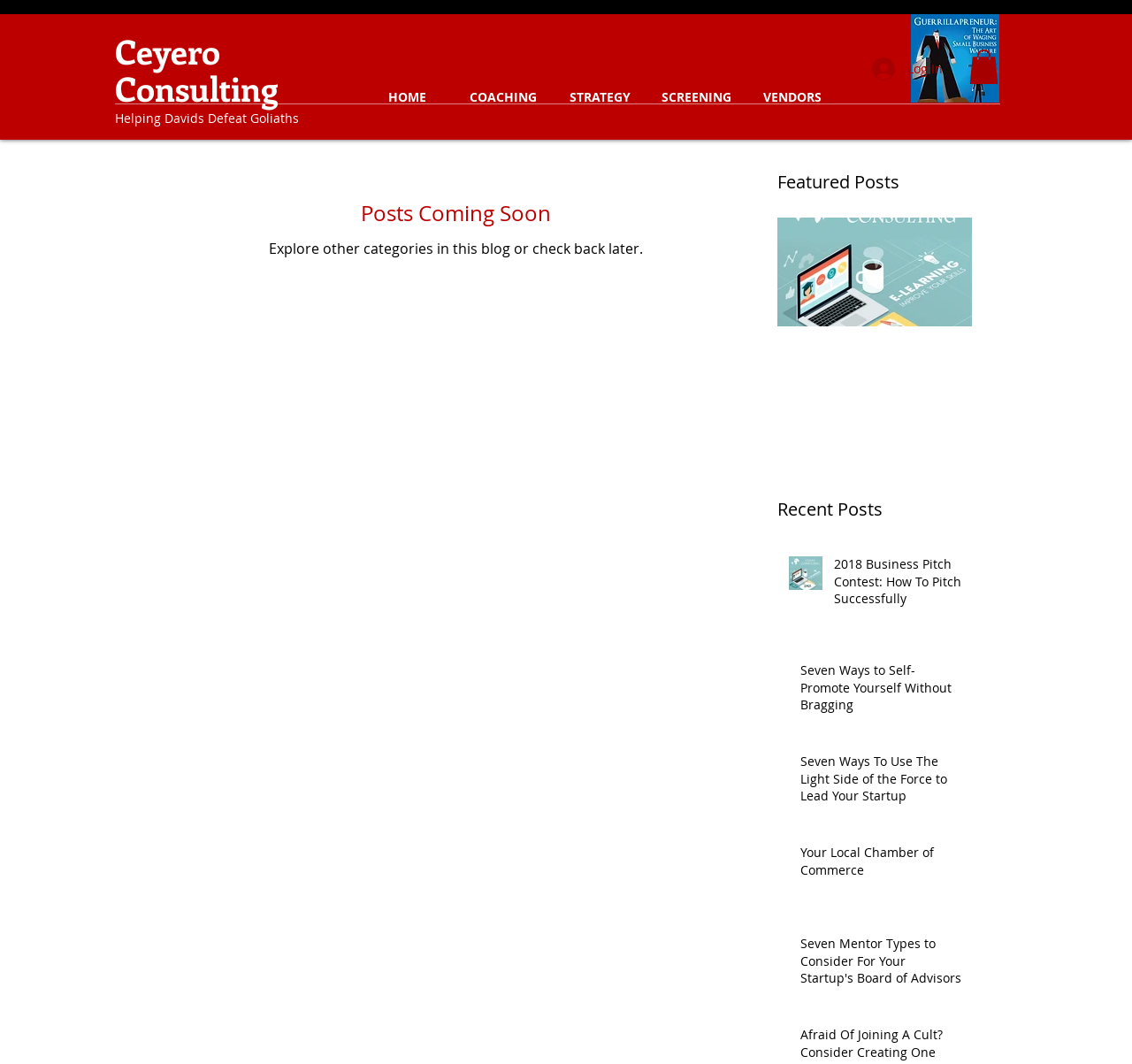Please specify the bounding box coordinates of the clickable region necessary for completing the following instruction: "View the post '2018 Business Pitch Contest: How To Pitch Successfully'". The coordinates must consist of four float numbers between 0 and 1, i.e., [left, top, right, bottom].

[0.687, 0.205, 0.859, 0.44]